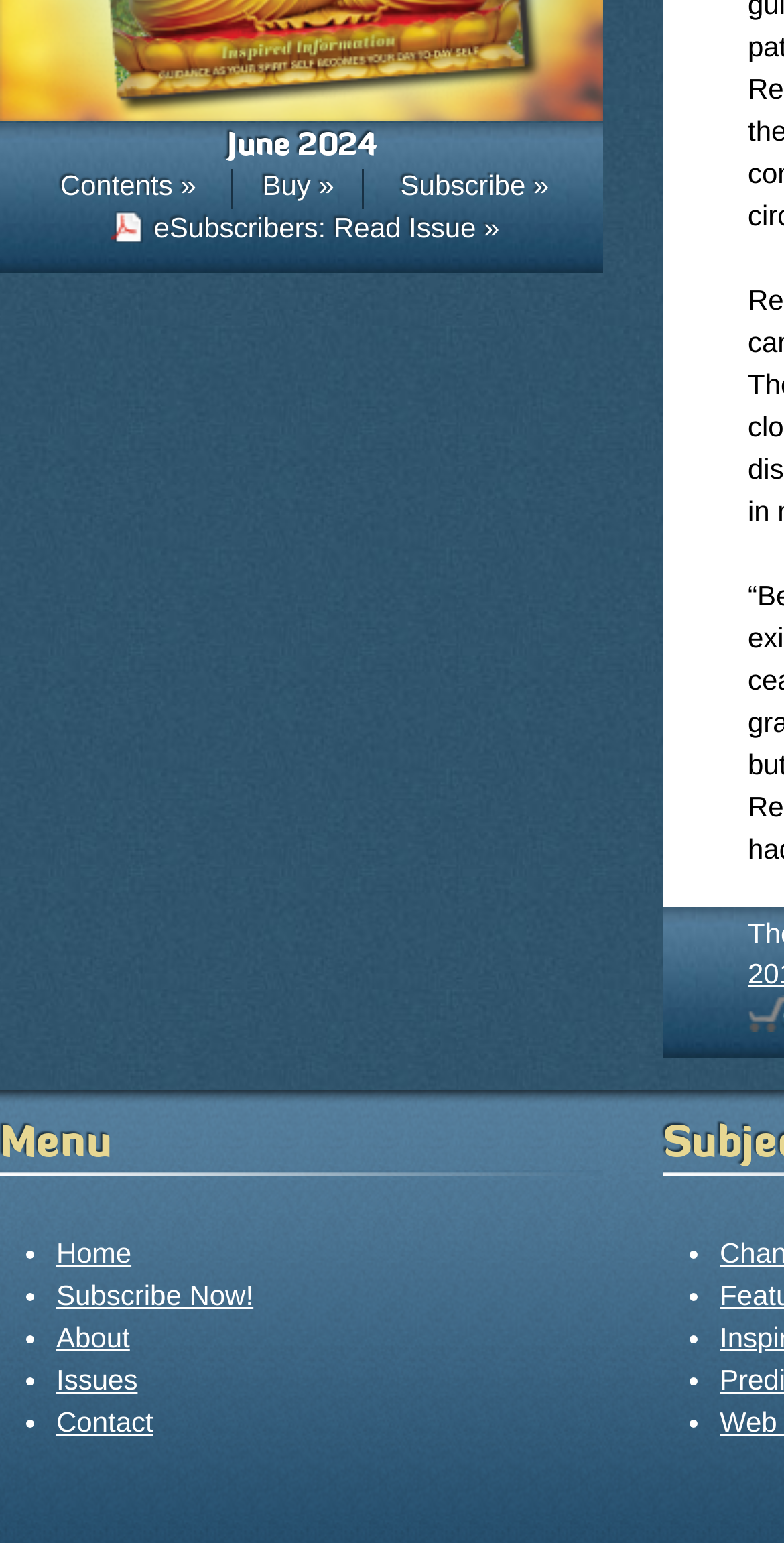Please identify the bounding box coordinates of the element that needs to be clicked to execute the following command: "read article". Provide the bounding box using four float numbers between 0 and 1, formatted as [left, top, right, bottom].

None